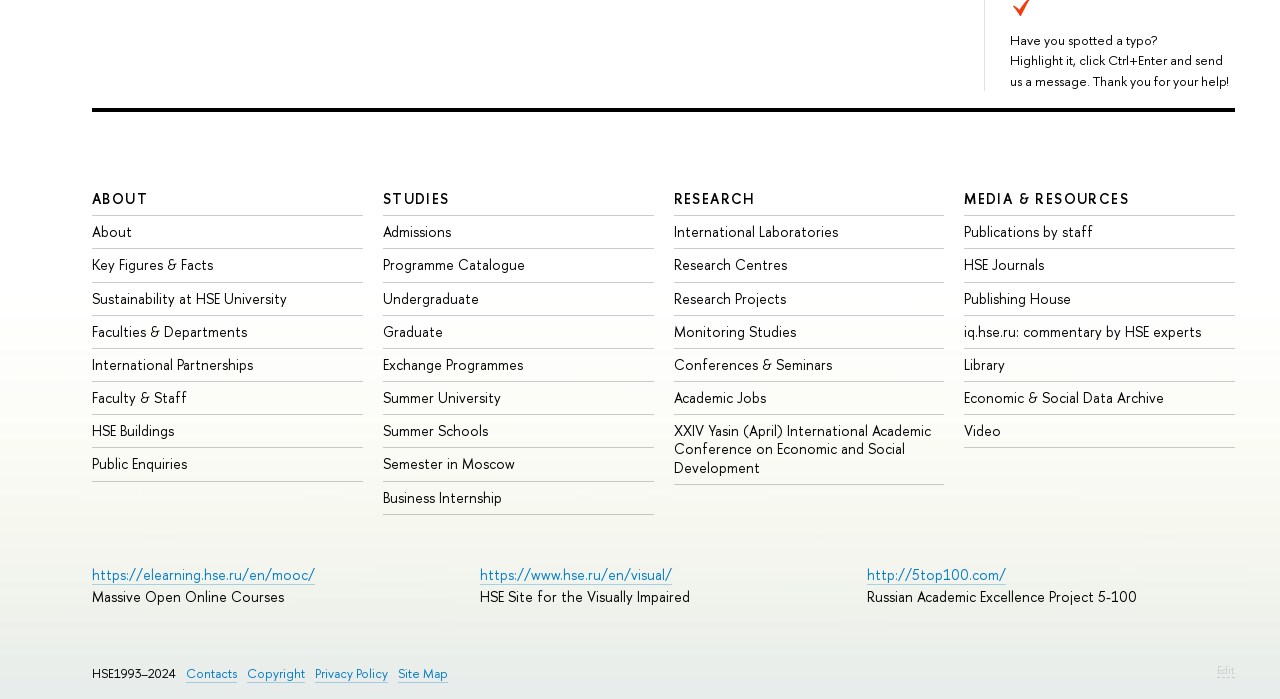Return the bounding box coordinates of the UI element that corresponds to this description: "Sustainability at HSE University". The coordinates must be given as four float numbers in the range of 0 and 1, [left, top, right, bottom].

[0.072, 0.413, 0.224, 0.44]